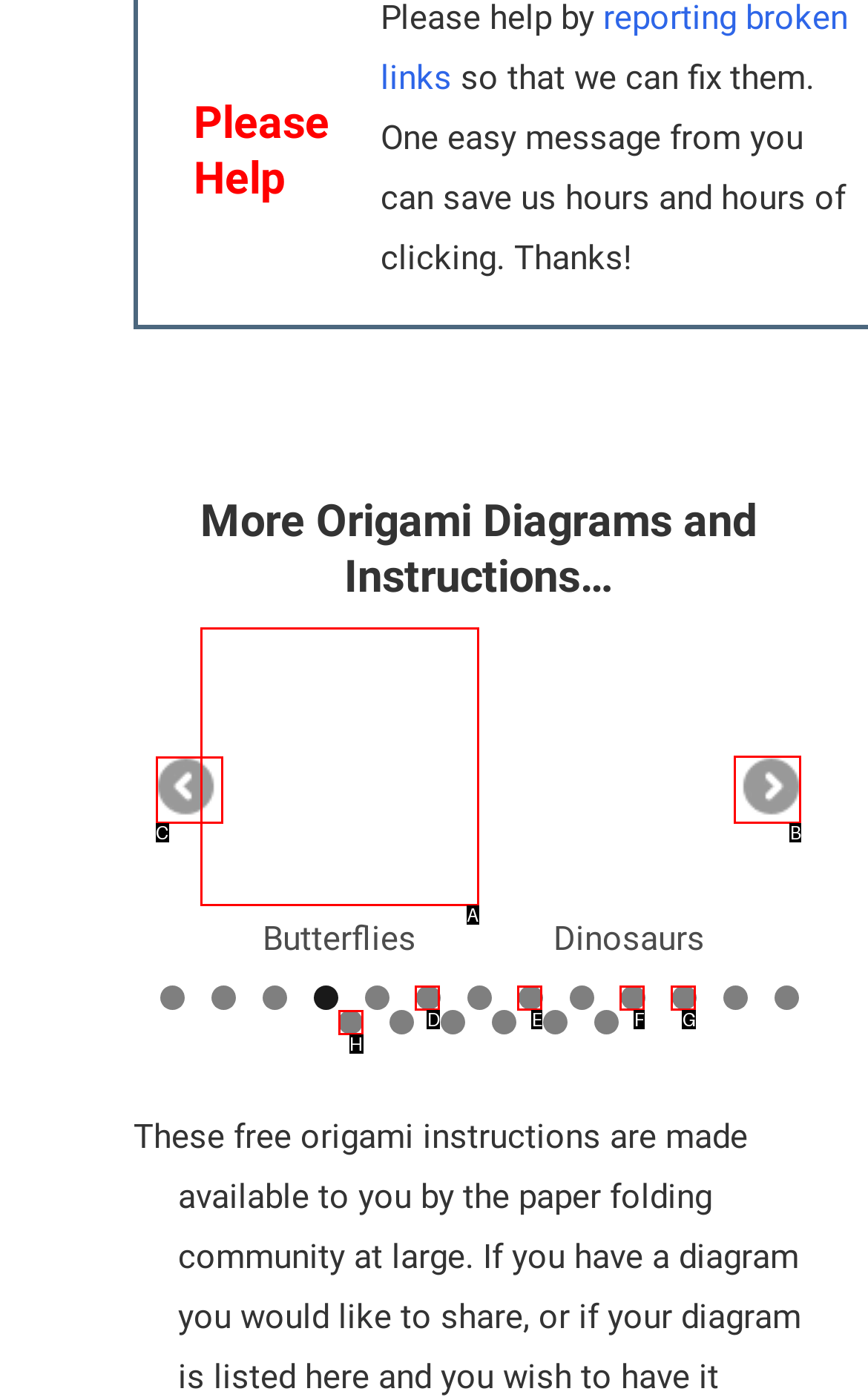Point out the correct UI element to click to carry out this instruction: Go to next slide
Answer with the letter of the chosen option from the provided choices directly.

B